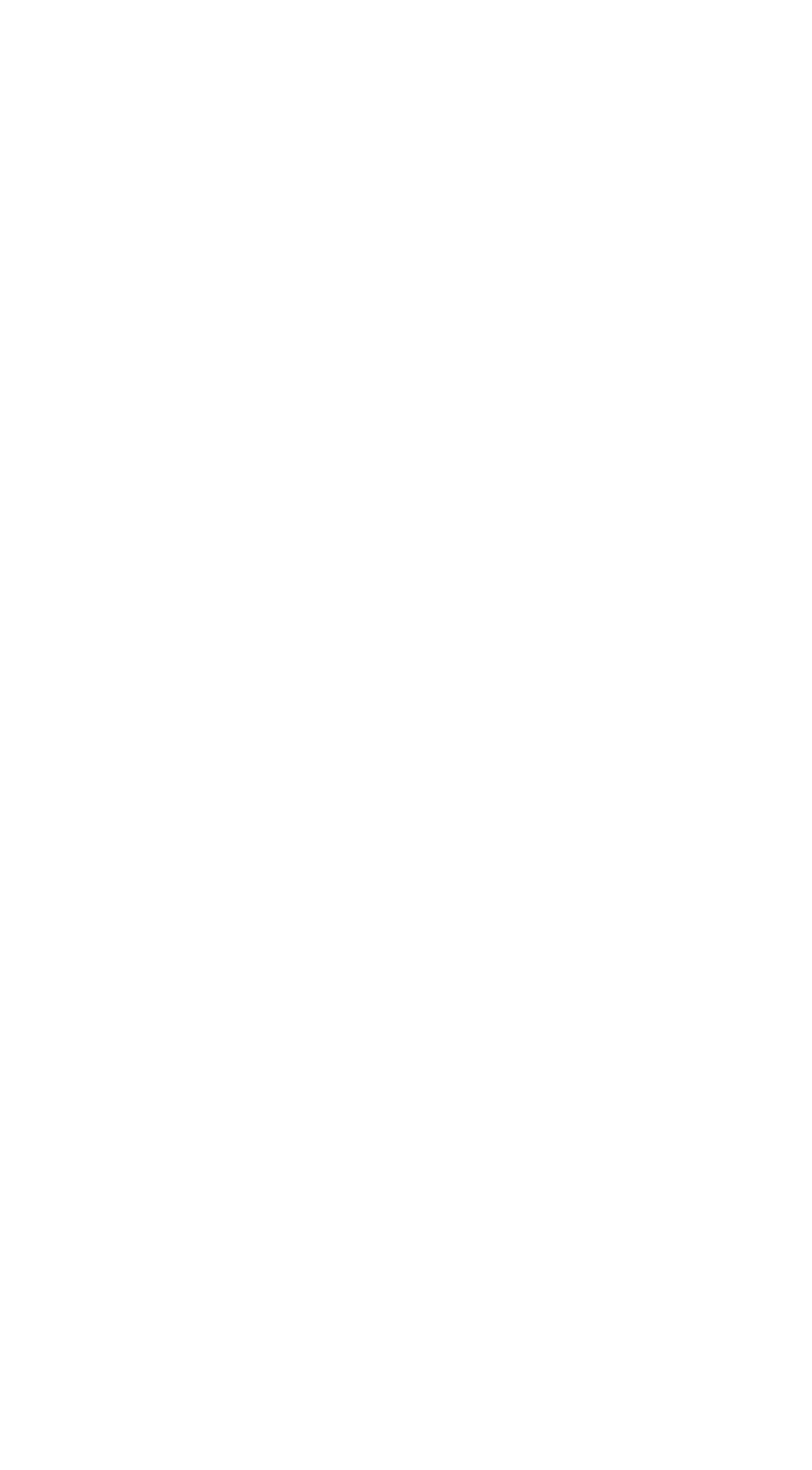What is the text above the 'Written Answers Section' table?
Based on the screenshot, respond with a single word or phrase.

Question put and agreed to.